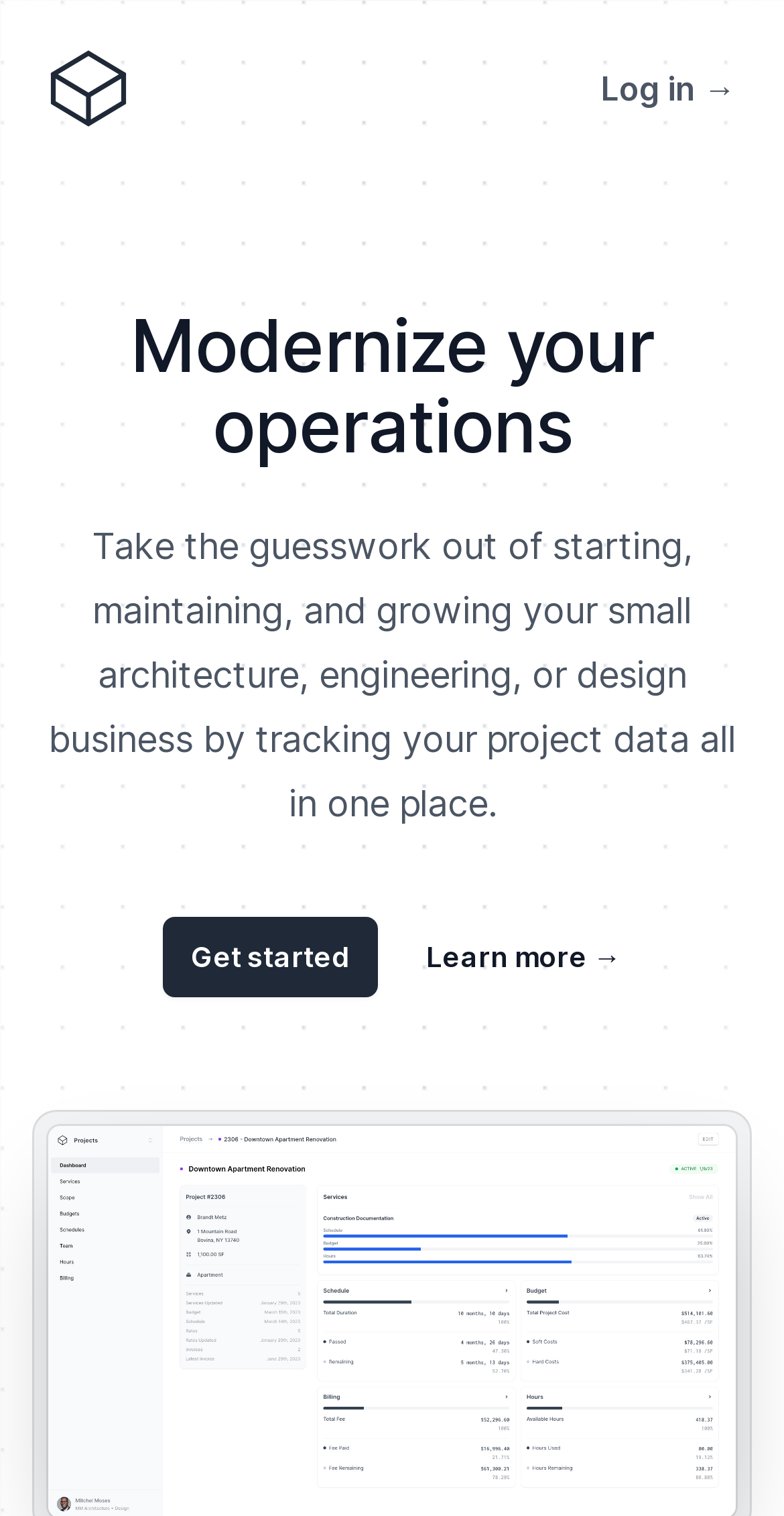Find the bounding box of the web element that fits this description: "Learn more →".

[0.544, 0.615, 0.792, 0.647]